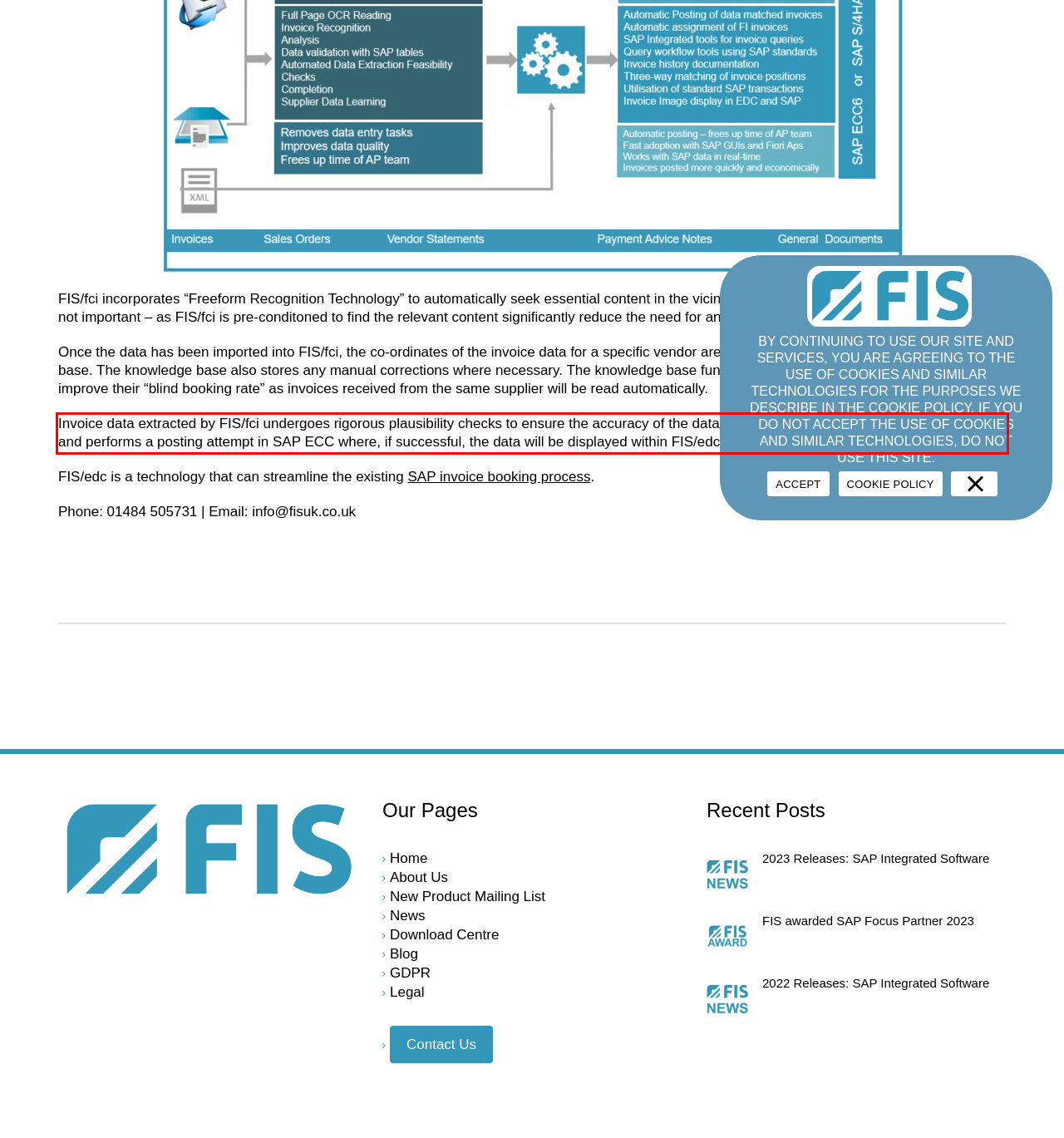By examining the provided screenshot of a webpage, recognize the text within the red bounding box and generate its text content.

Invoice data extracted by FIS/fci undergoes rigorous plausibility checks to ensure the accuracy of the data. FIS/edc then receives the data from FIS/fci and performs a posting attempt in SAP ECC where, if successful, the data will be displayed within FIS/edc or SAP ECC6 or SAP S/4HANA.